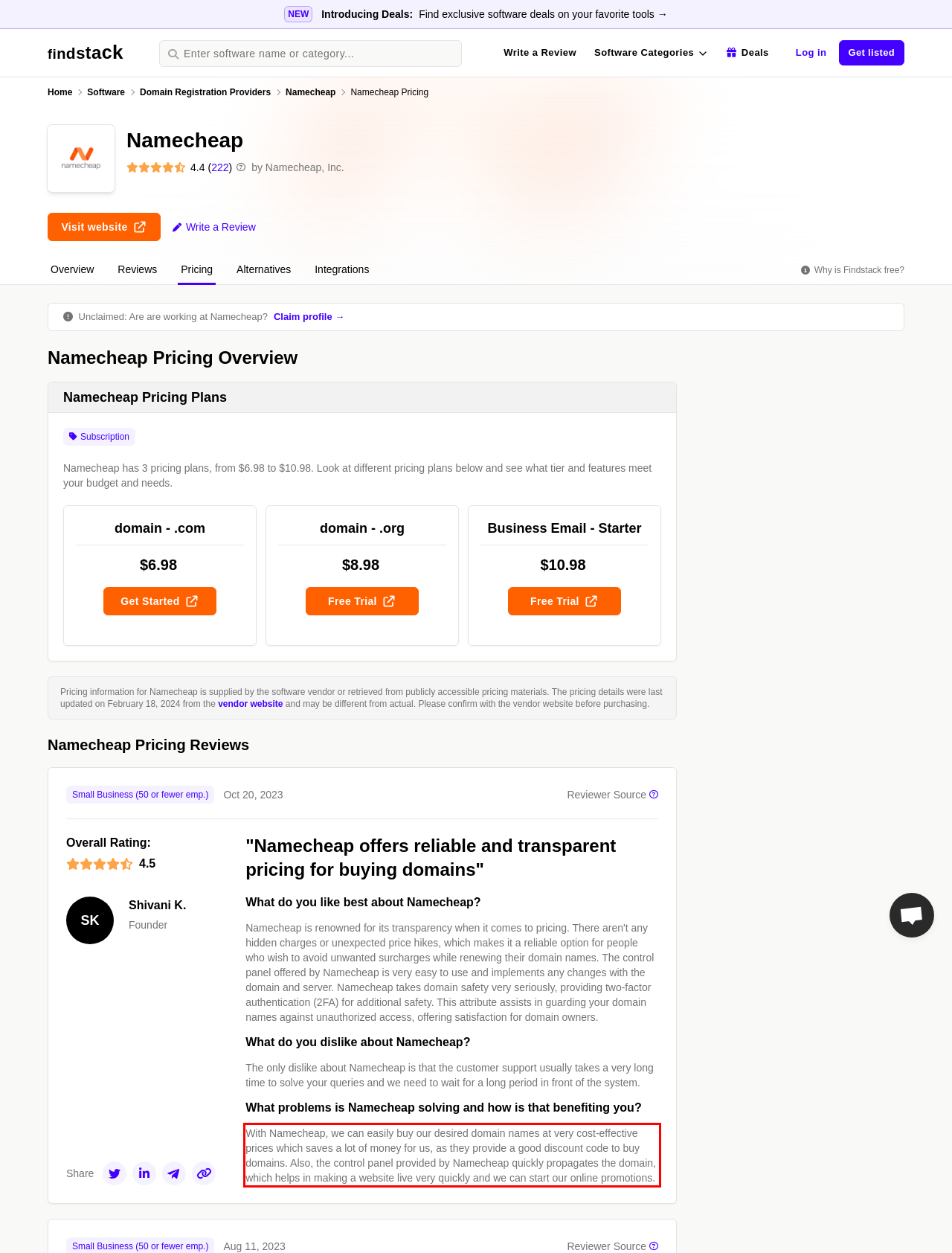Please examine the webpage screenshot and extract the text within the red bounding box using OCR.

With Namecheap, we can easily buy our desired domain names at very cost-effective prices which saves a lot of money for us, as they provide a good discount code to buy domains. Also, the control panel provided by Namecheap quickly propagates the domain, which helps in making a website live very quickly and we can start our online promotions.